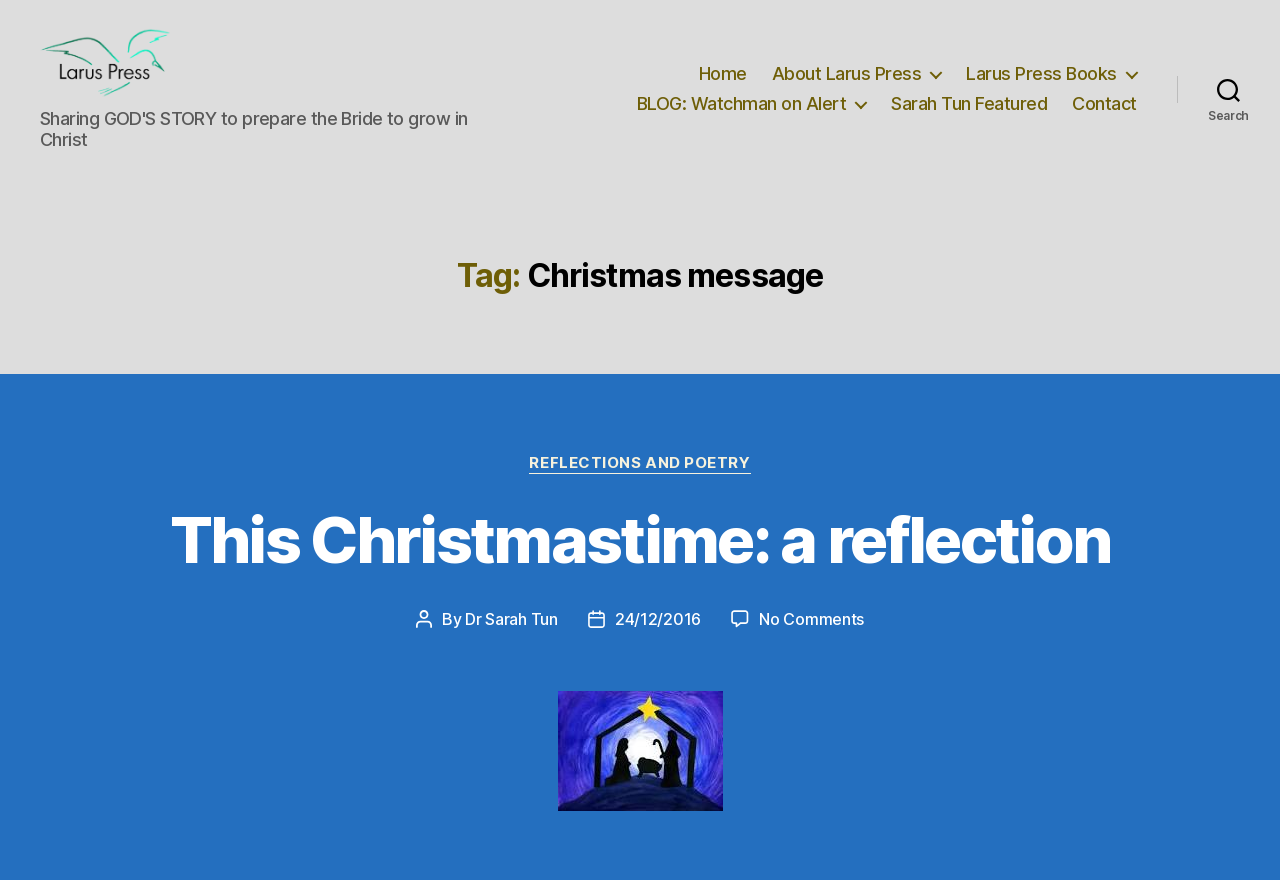Determine the bounding box coordinates of the area to click in order to meet this instruction: "search for something".

[0.92, 0.087, 1.0, 0.137]